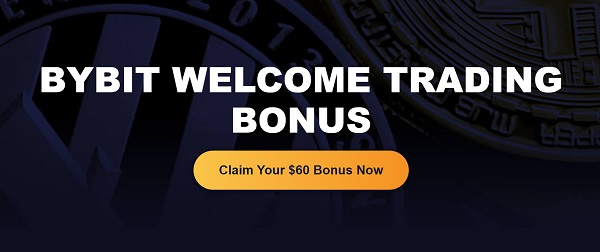What is the amount of the bonus being offered?
Based on the image, give a one-word or short phrase answer.

$60